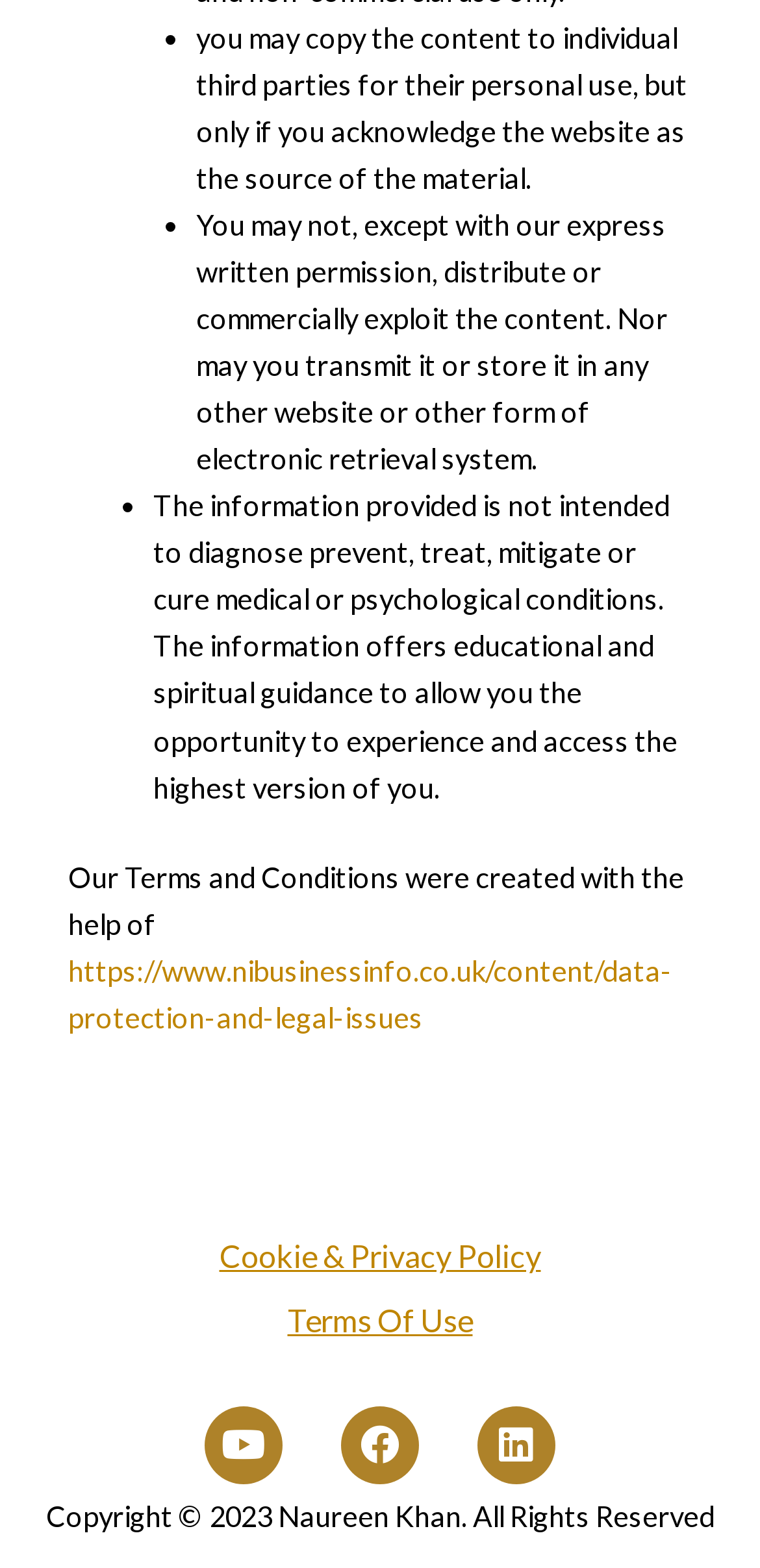What is allowed when copying content from this website?
Give a one-word or short-phrase answer derived from the screenshot.

For personal use with acknowledgement